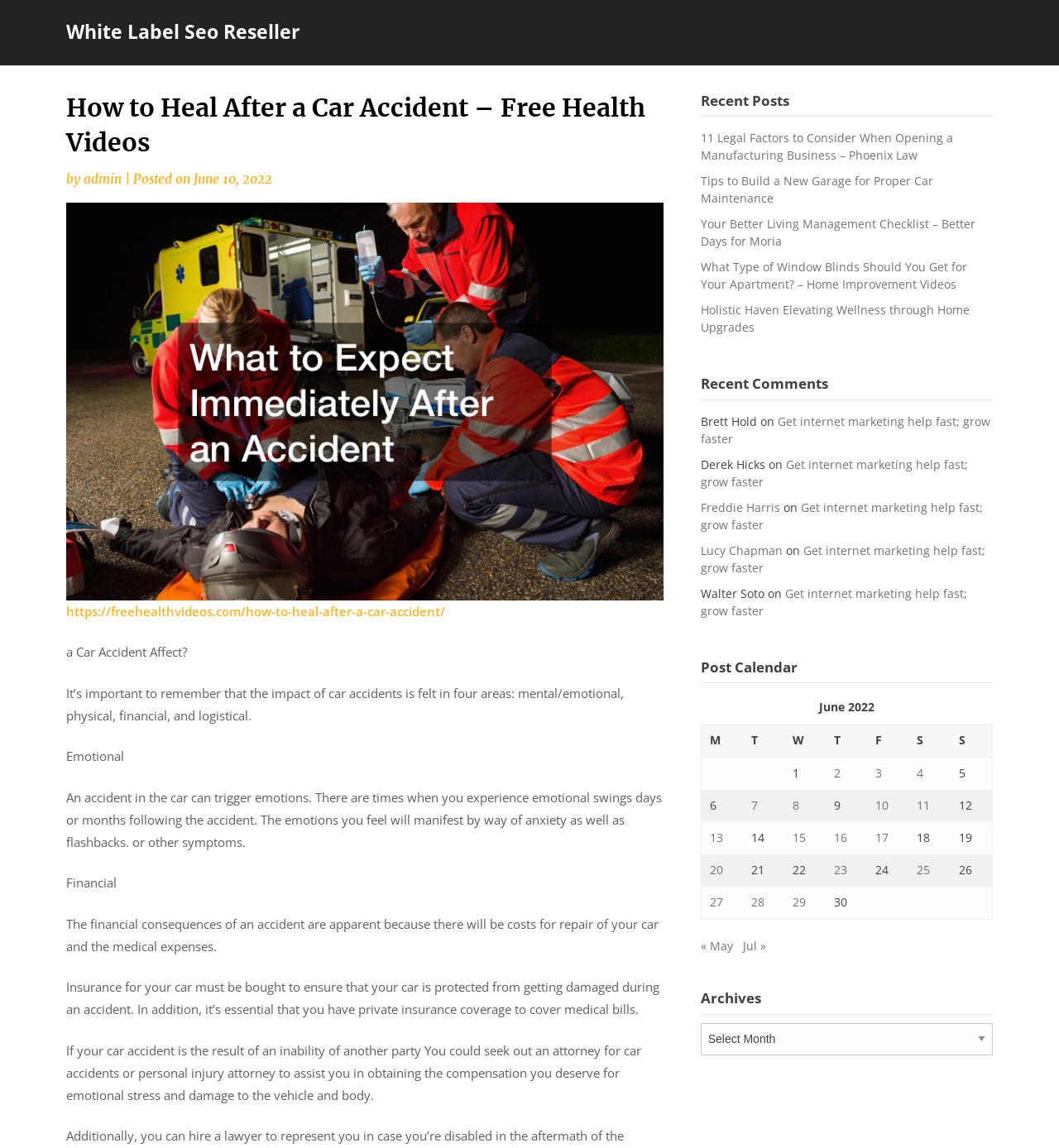Please identify the bounding box coordinates of the area I need to click to accomplish the following instruction: "check recent posts".

[0.661, 0.078, 0.937, 0.102]